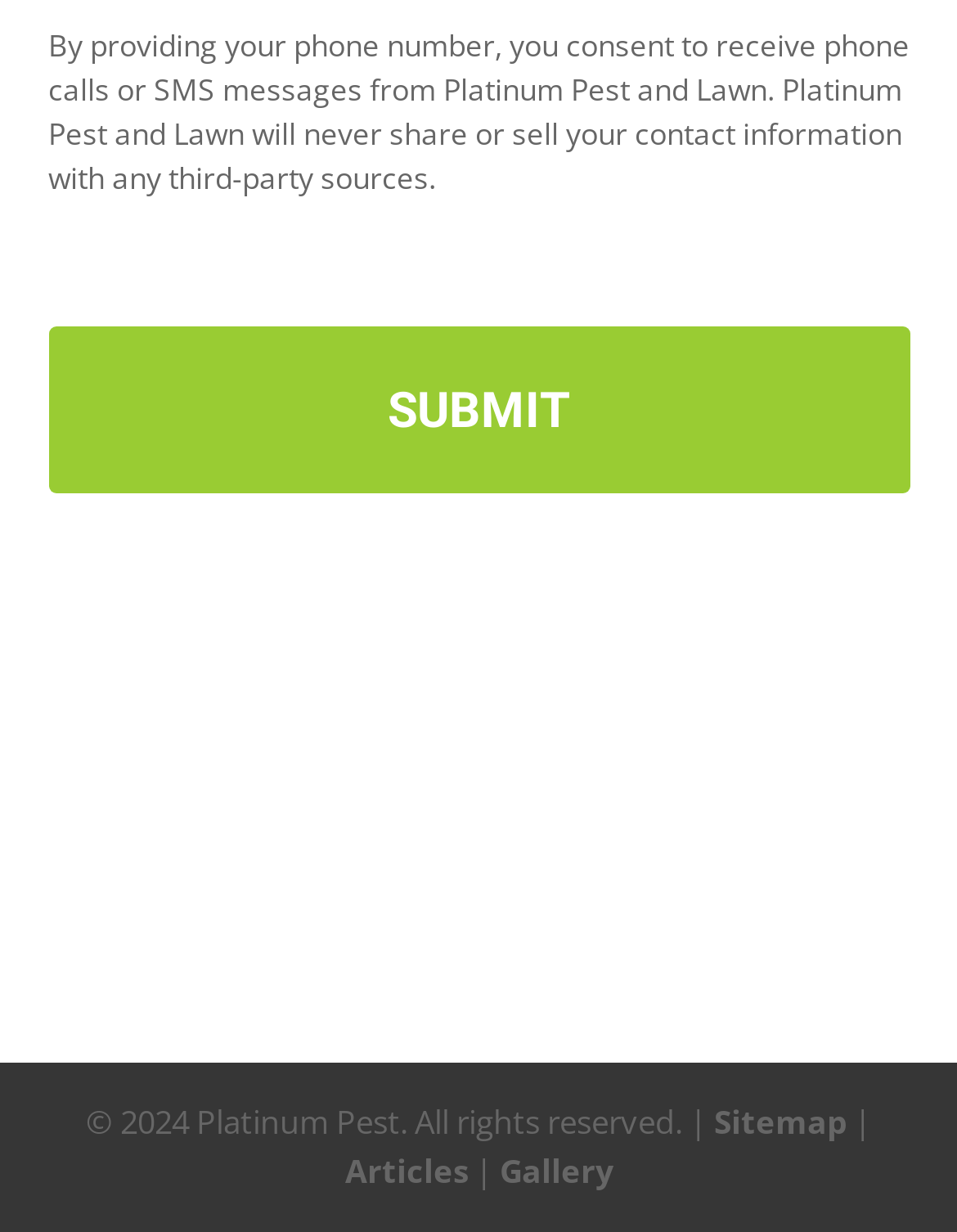Based on the element description value="Submit", identify the bounding box of the UI element in the given webpage screenshot. The coordinates should be in the format (top-left x, top-left y, bottom-right x, bottom-right y) and must be between 0 and 1.

[0.05, 0.577, 0.95, 0.713]